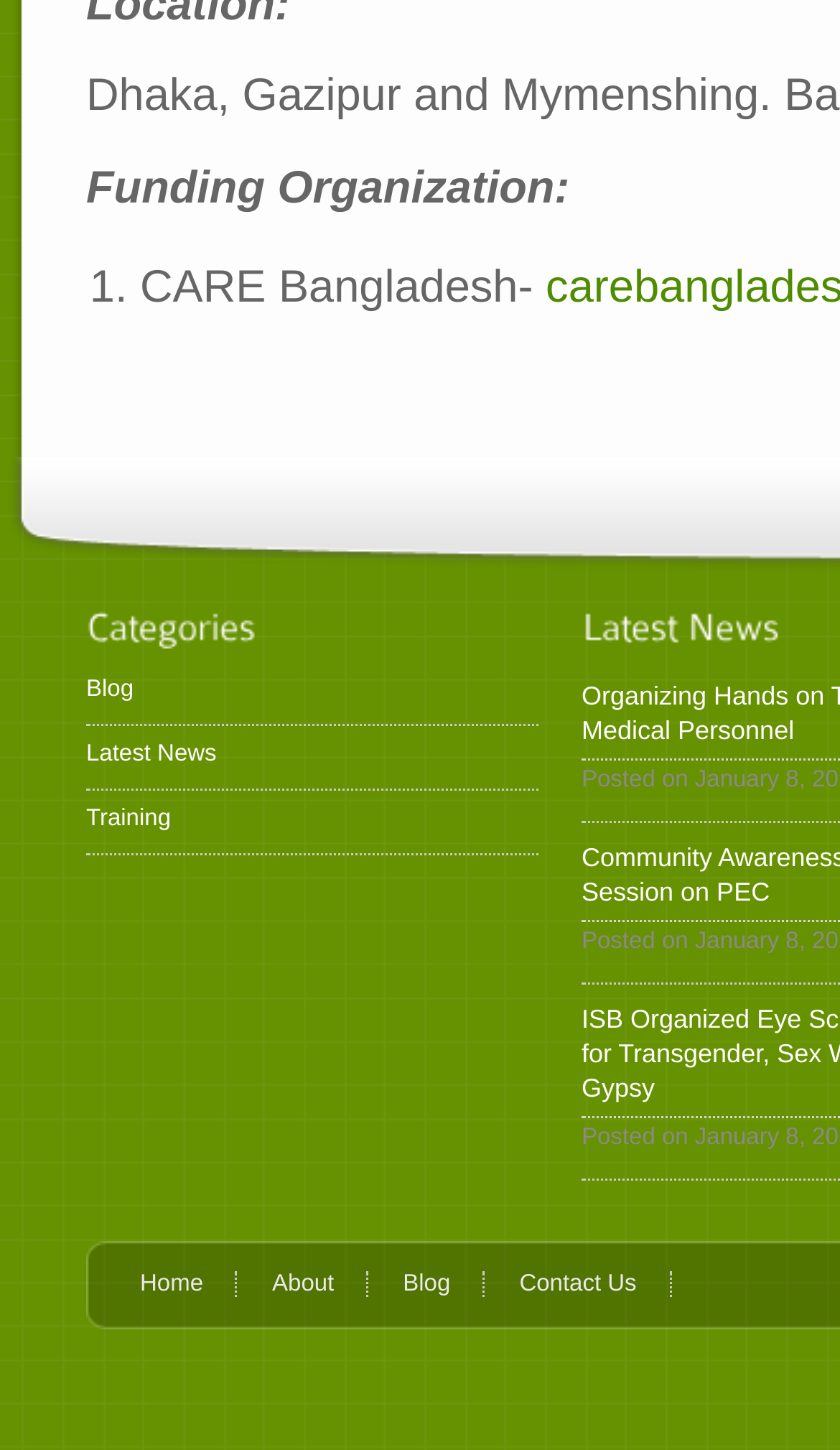Answer the question using only one word or a concise phrase: What is the funding organization?

CARE Bangladesh